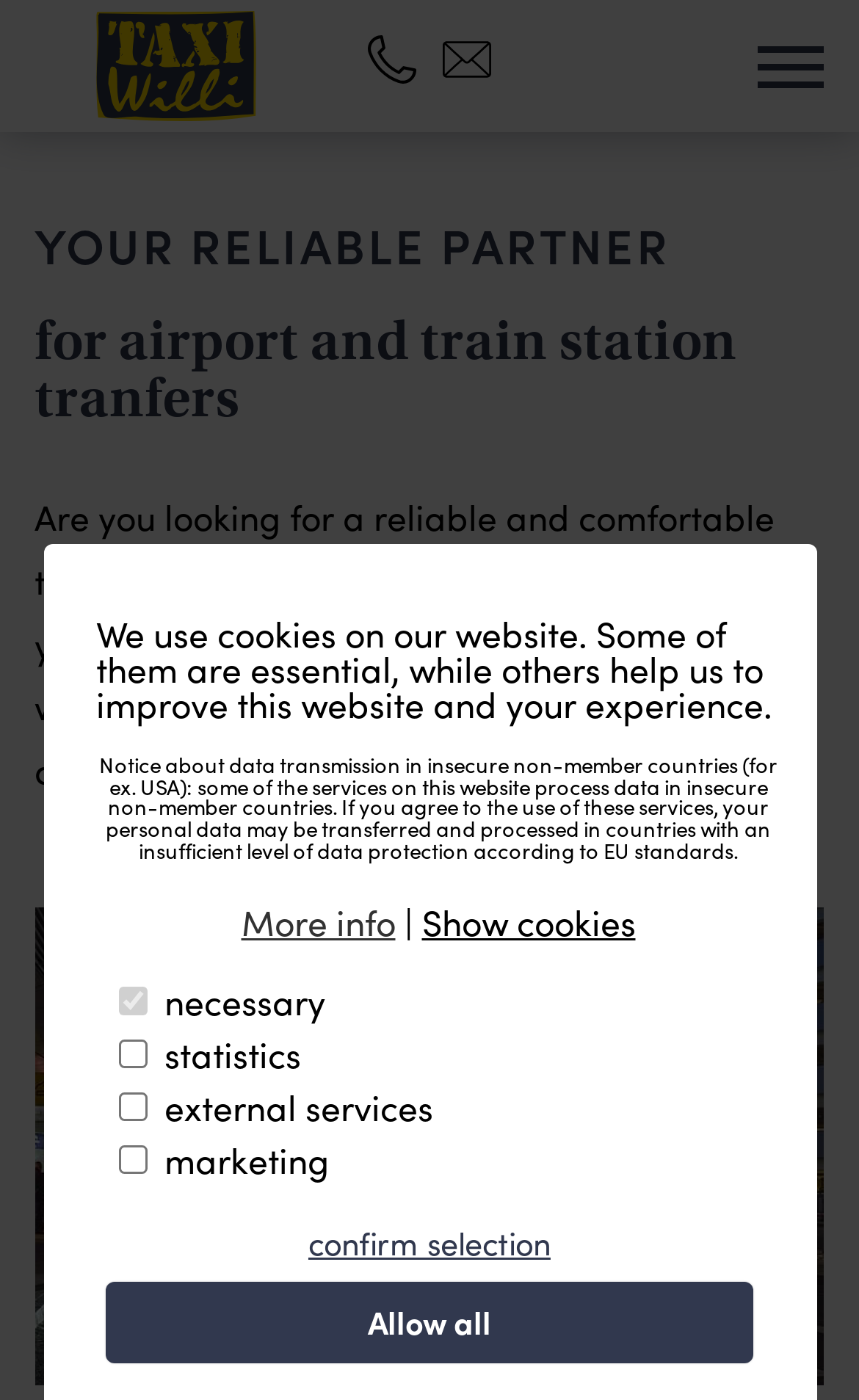Provide the bounding box coordinates of the area you need to click to execute the following instruction: "click the TAXI WILLI - E-Mail link".

[0.5, 0.0, 0.587, 0.085]